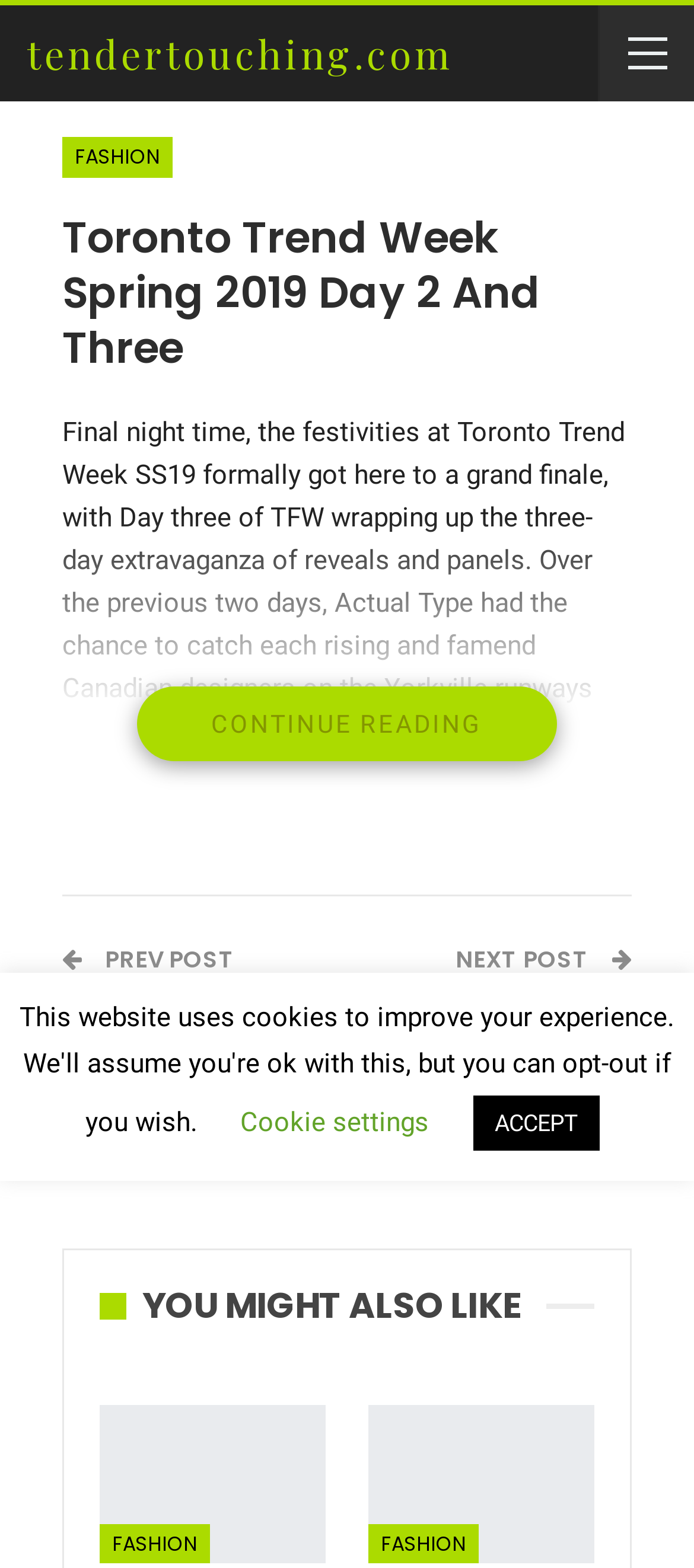Kindly respond to the following question with a single word or a brief phrase: 
What is the location of the event?

Yorkville